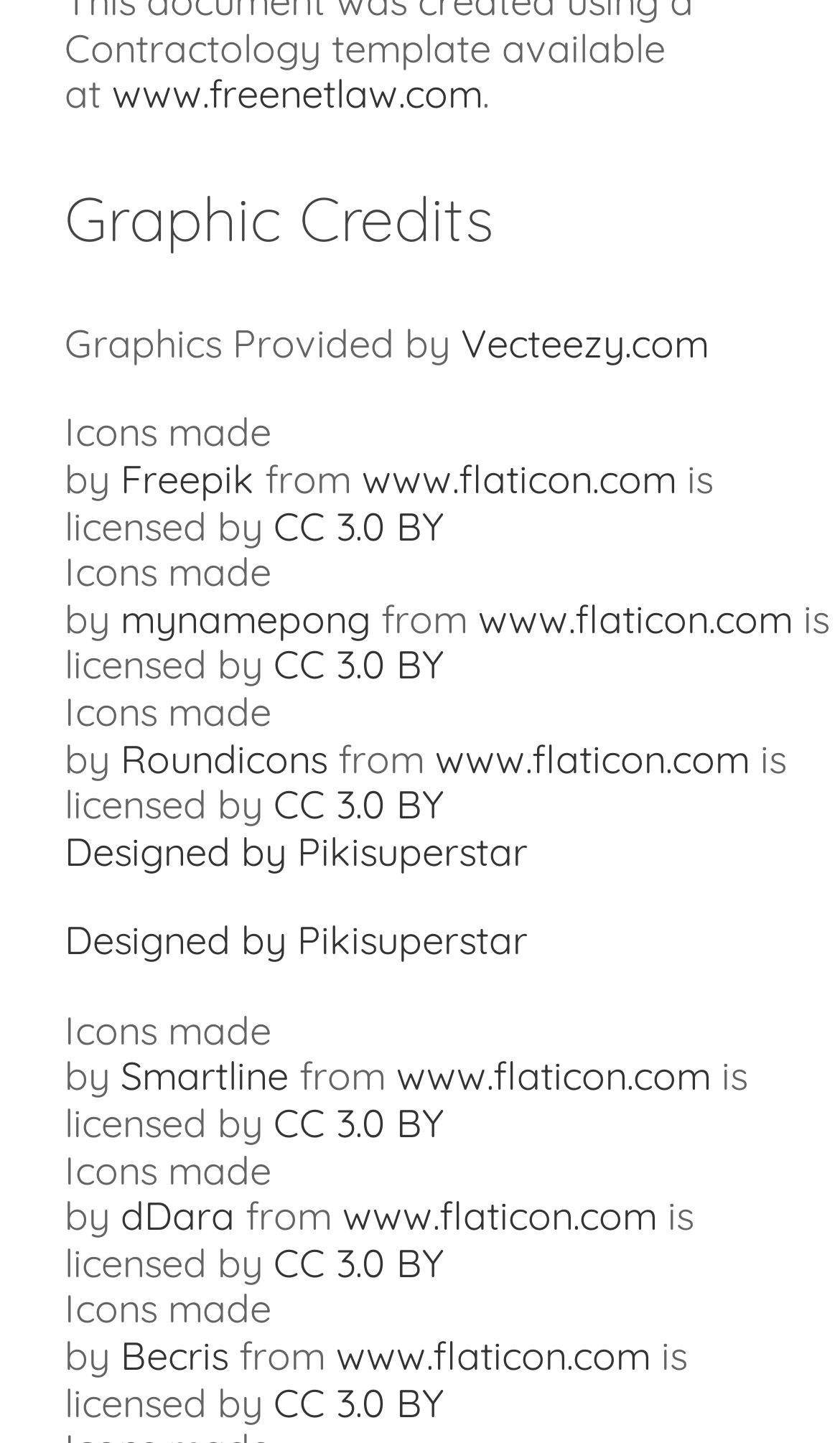Pinpoint the bounding box coordinates of the clickable area needed to execute the instruction: "Check Graphic Credits". The coordinates should be specified as four float numbers between 0 and 1, i.e., [left, top, right, bottom].

[0.077, 0.124, 0.923, 0.18]